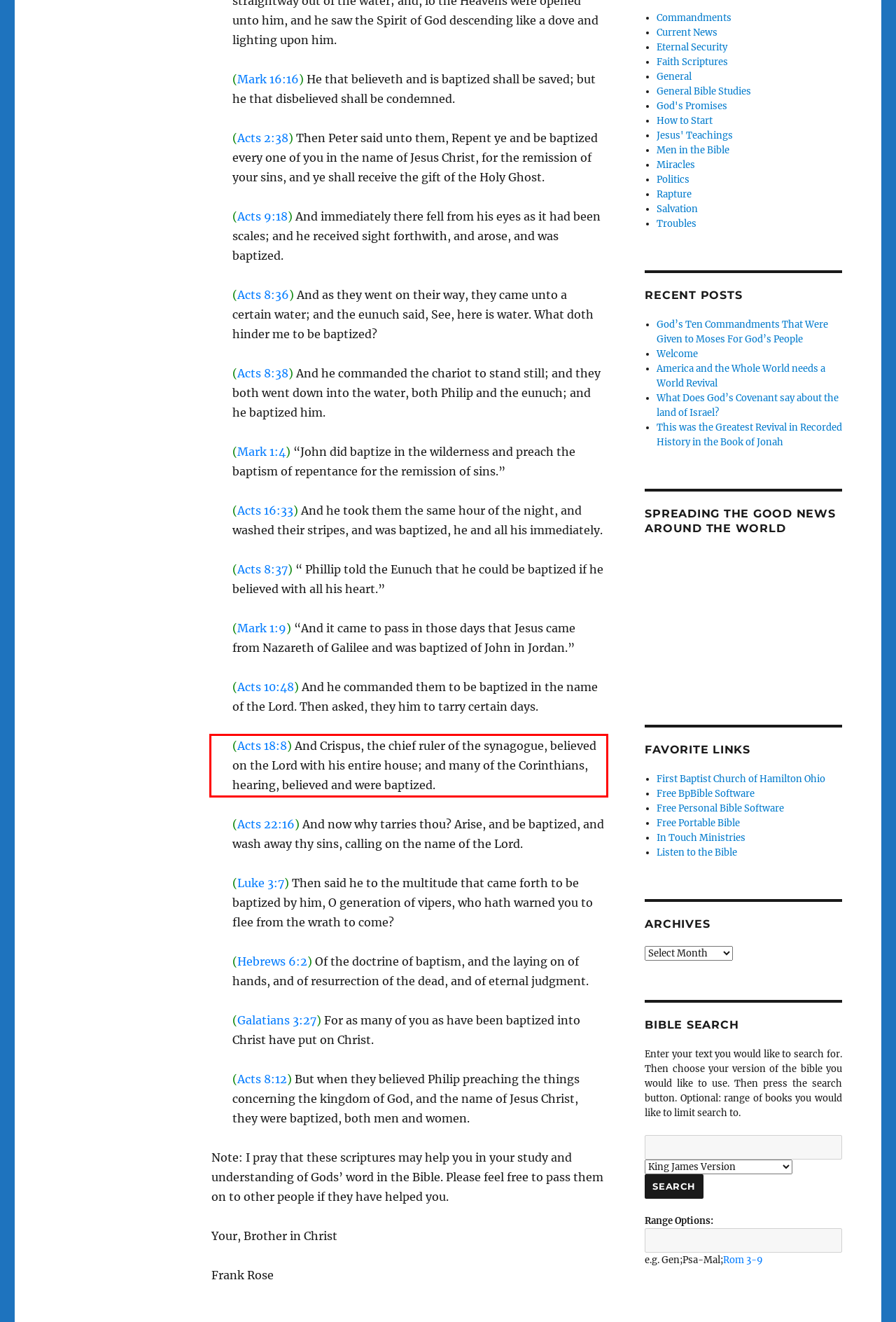Within the provided webpage screenshot, find the red rectangle bounding box and perform OCR to obtain the text content.

(Acts 18:8) And Crispus, the chief ruler of the synagogue, believed on the Lord with his entire house; and many of the Corinthians, hearing, believed and were baptized.